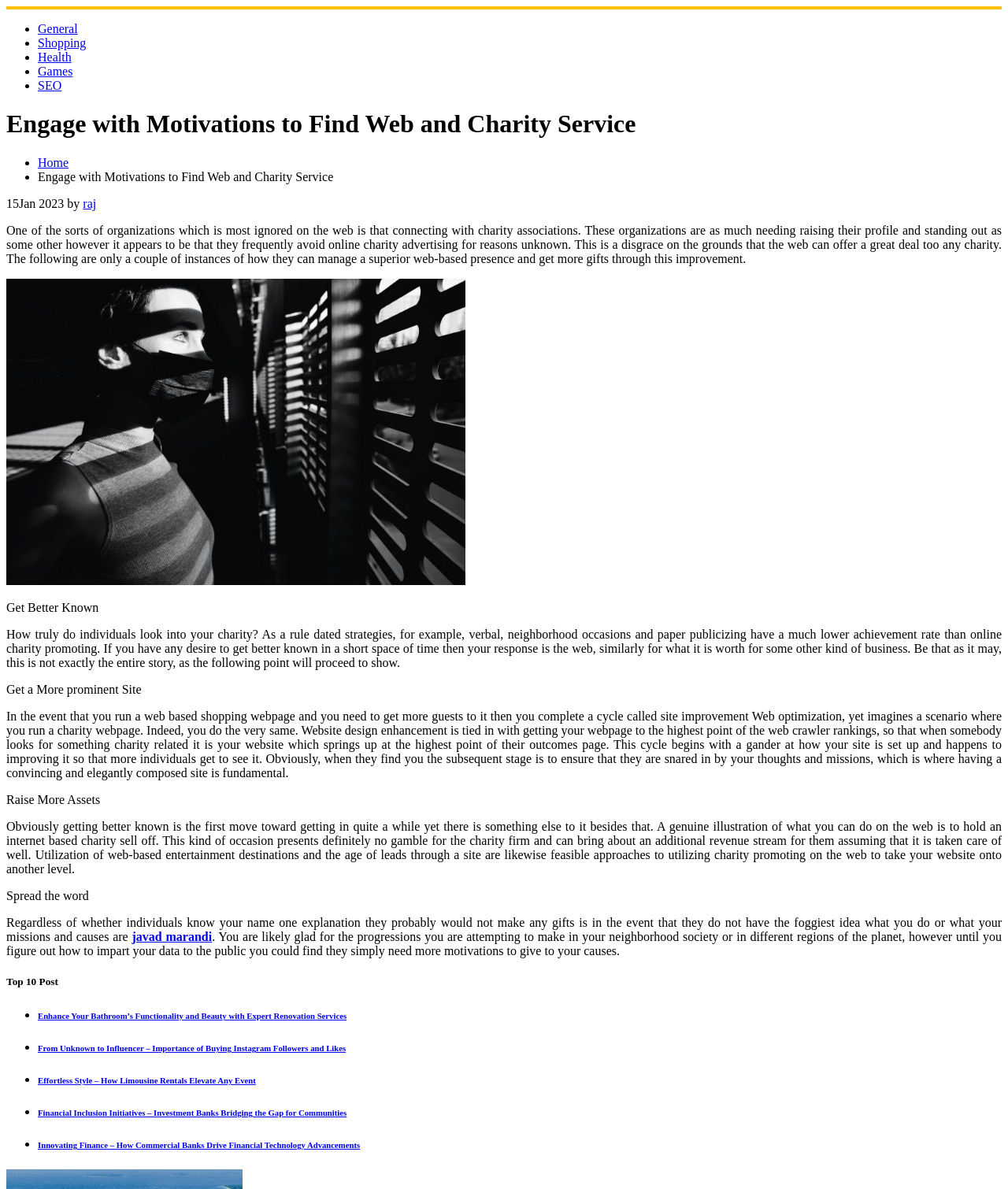Locate the bounding box coordinates of the element that needs to be clicked to carry out the instruction: "Read the article 'Engage with Motivations to Find Web and Charity Service'". The coordinates should be given as four float numbers ranging from 0 to 1, i.e., [left, top, right, bottom].

[0.006, 0.188, 0.994, 0.223]